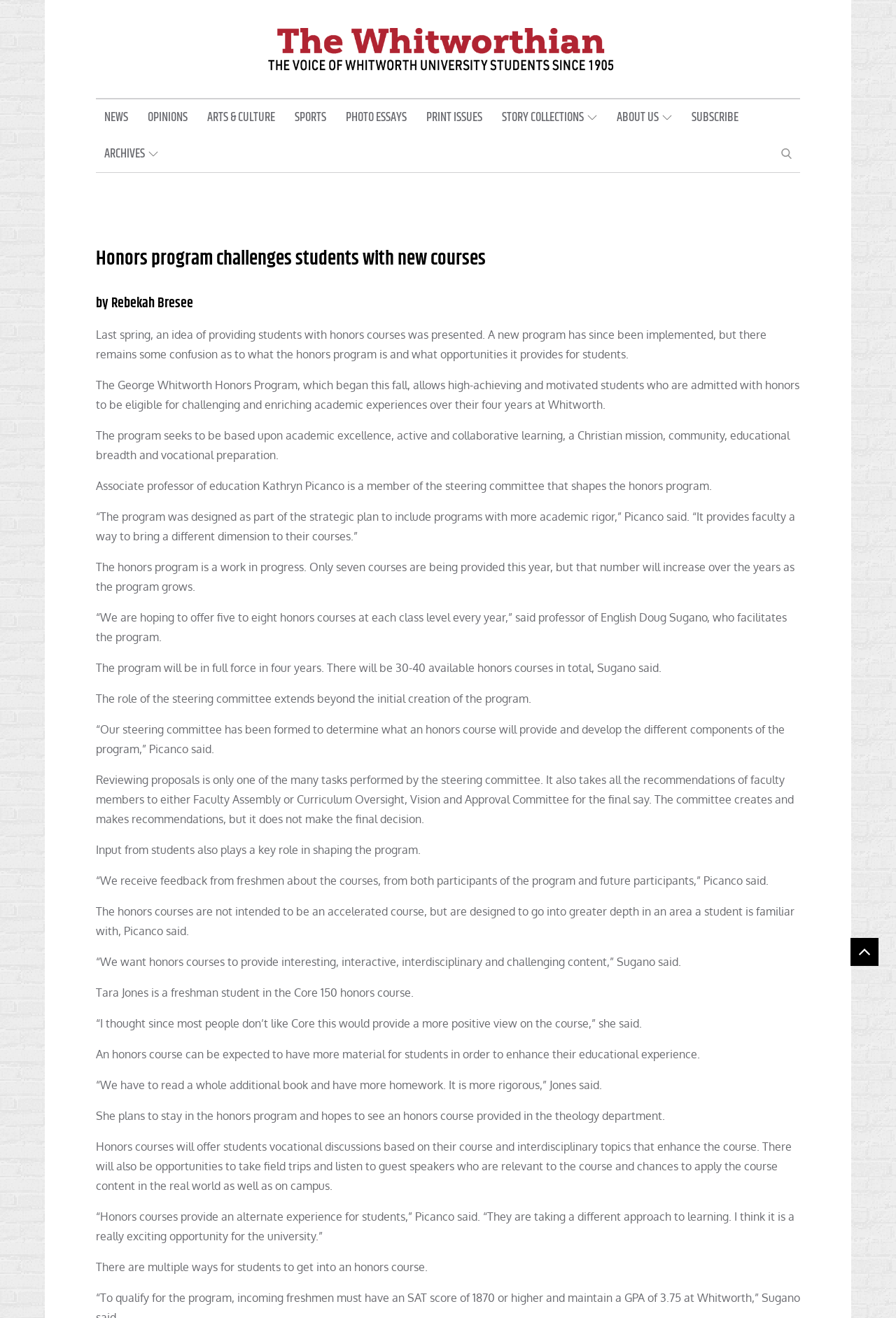Please provide a detailed answer to the question below by examining the image:
Who facilitates the honors program?

I found the answer by reading the article, specifically the sentence '“We are hoping to offer five to eight honors courses at each class level every year,” said professor of English Doug Sugano, who facilitates the program.'